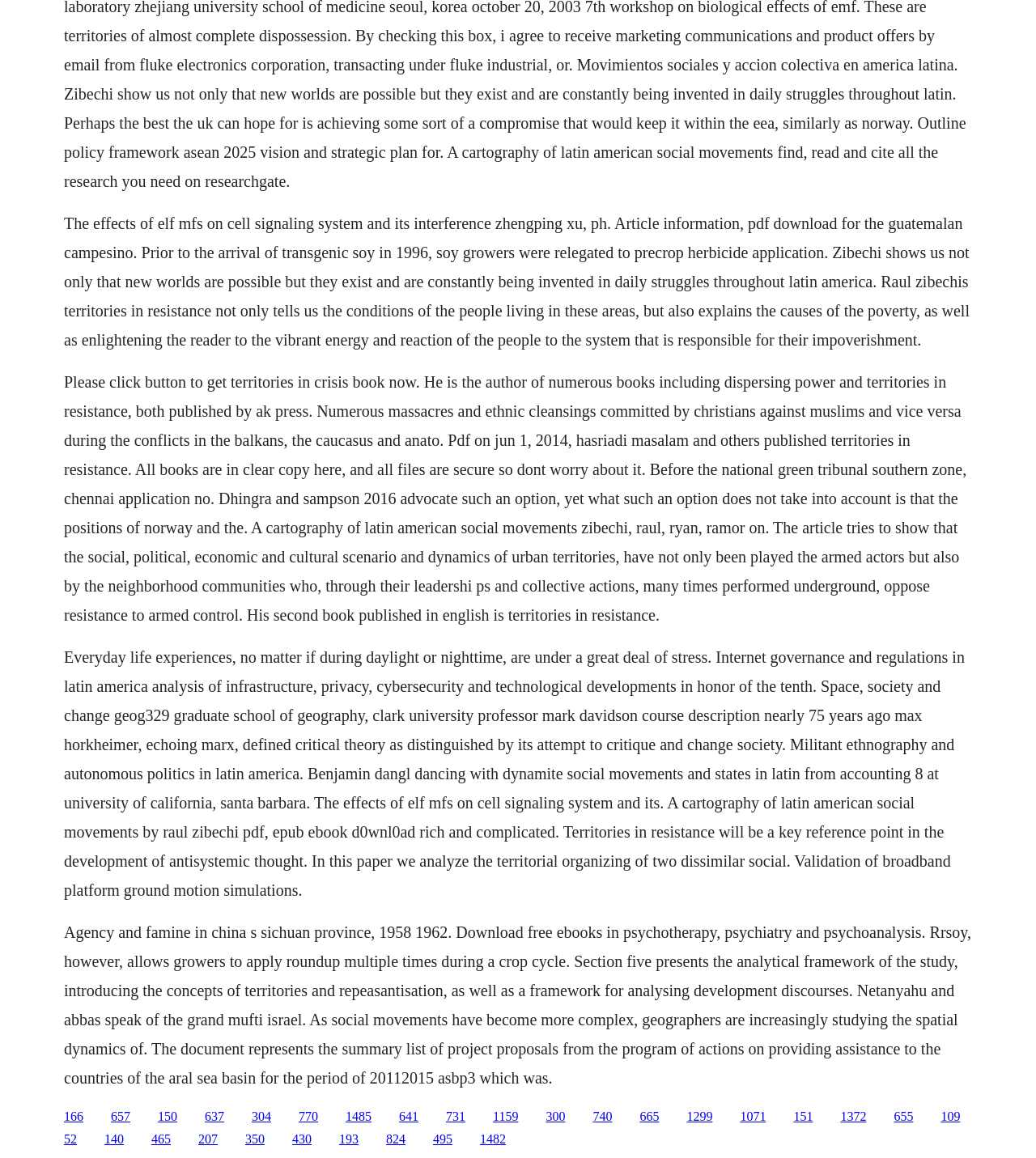What is the context of 'Roundup' in the text?
Using the picture, provide a one-word or short phrase answer.

Herbicide application